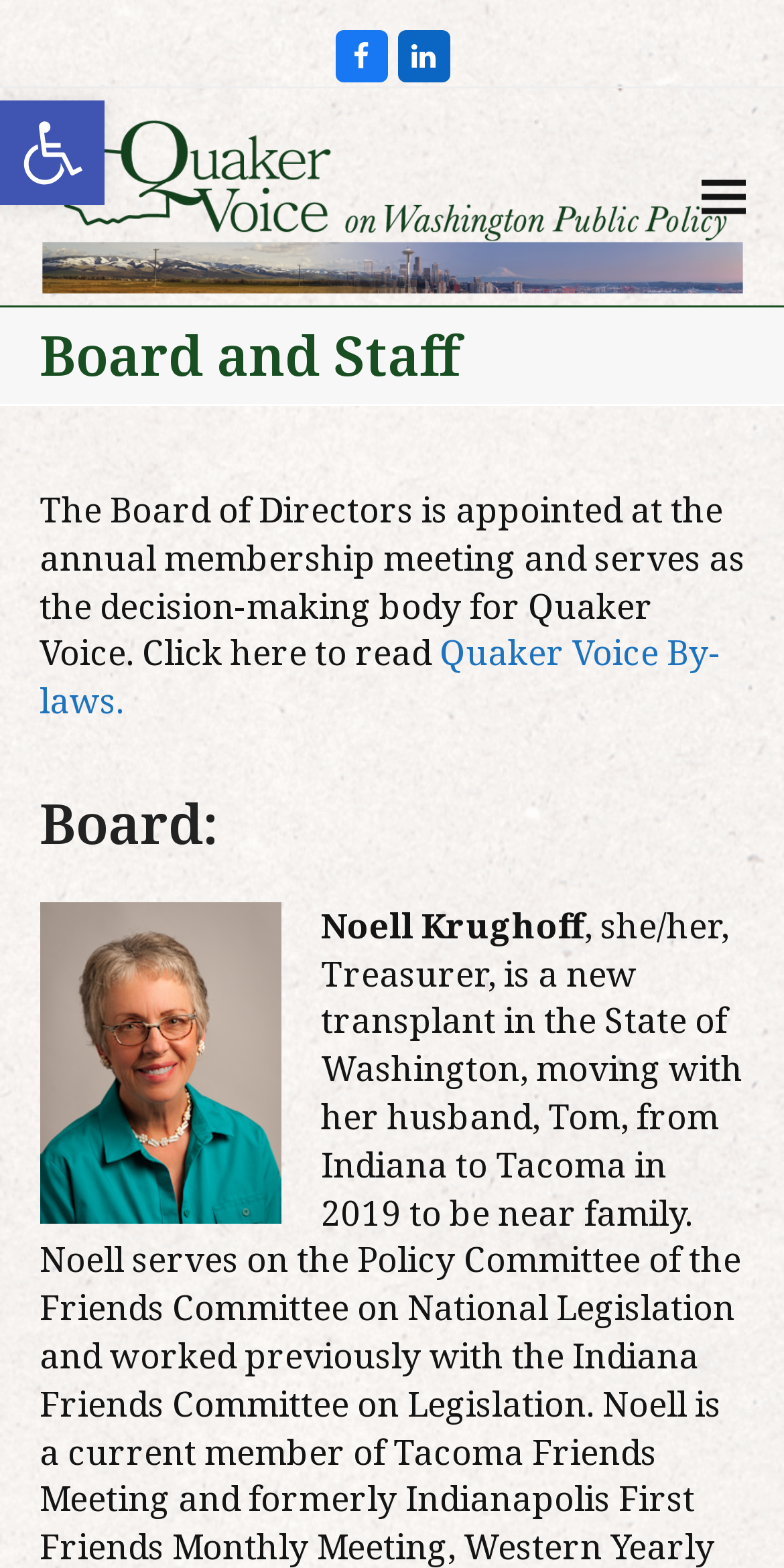Extract the main title from the webpage.

Board and Staff